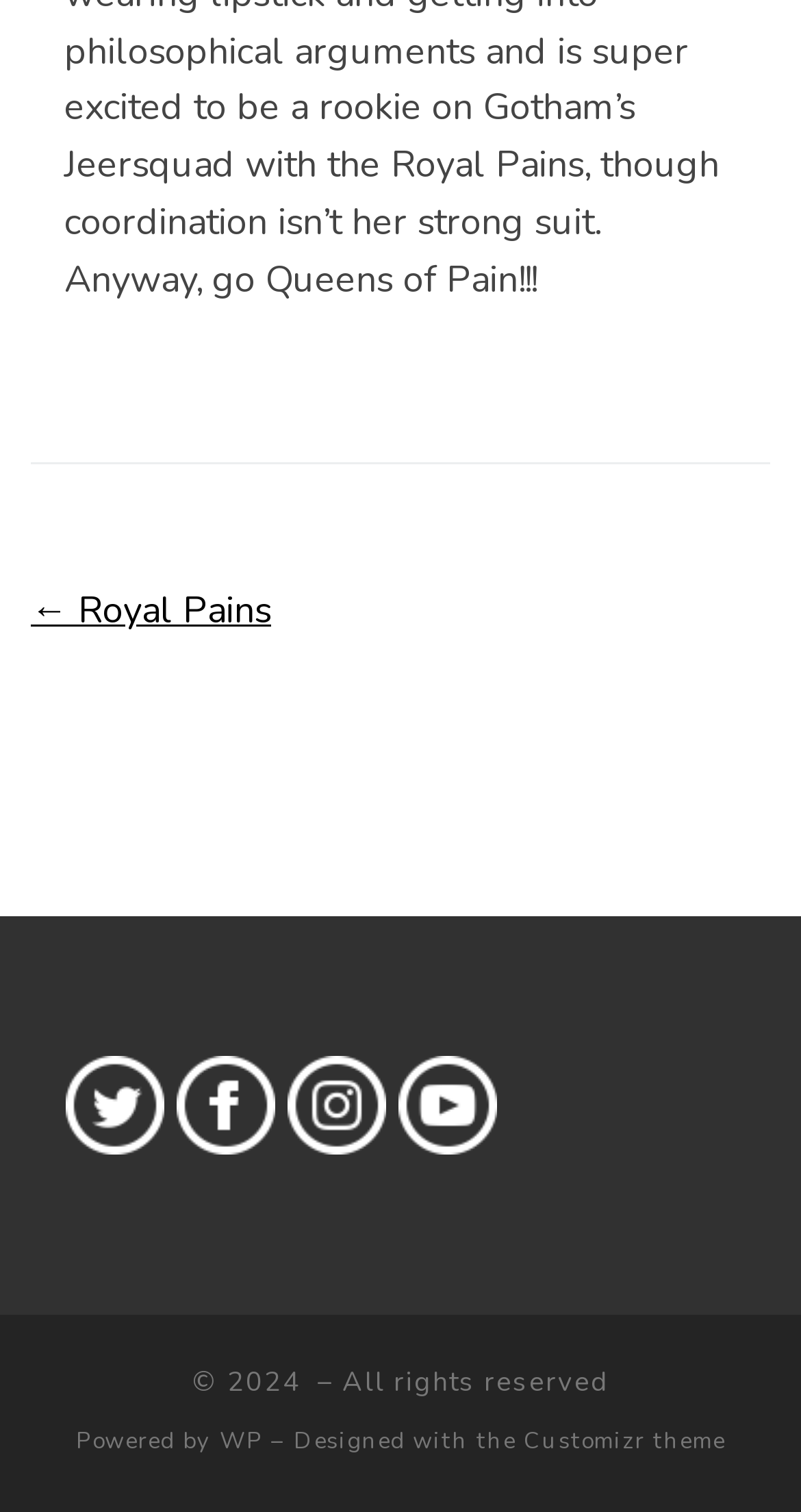Return the bounding box coordinates of the UI element that corresponds to this description: "← Royal Pains". The coordinates must be given as four float numbers in the range of 0 and 1, [left, top, right, bottom].

[0.038, 0.387, 0.338, 0.42]